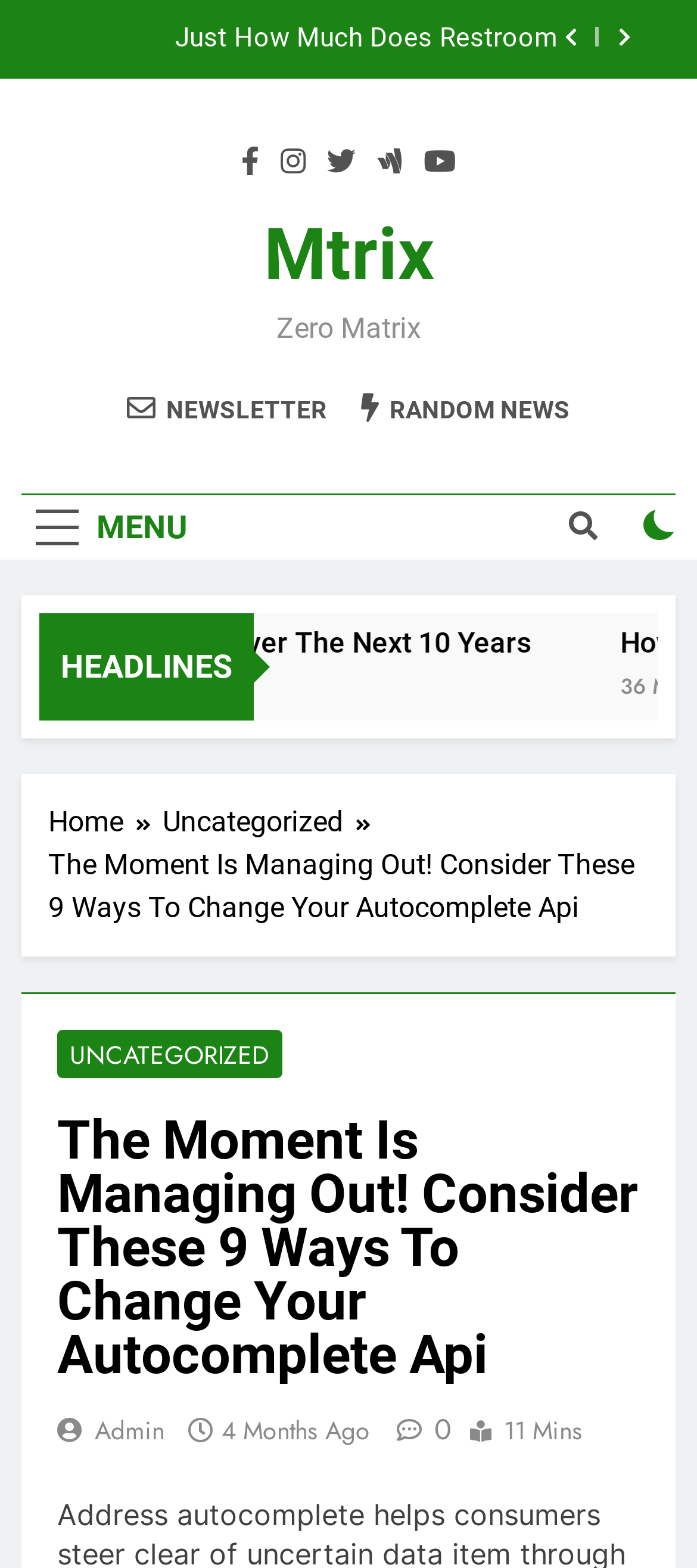Locate the bounding box coordinates of the element to click to perform the following action: 'View the headlines'. The coordinates should be given as four float values between 0 and 1, in the form of [left, top, right, bottom].

[0.087, 0.413, 0.333, 0.437]